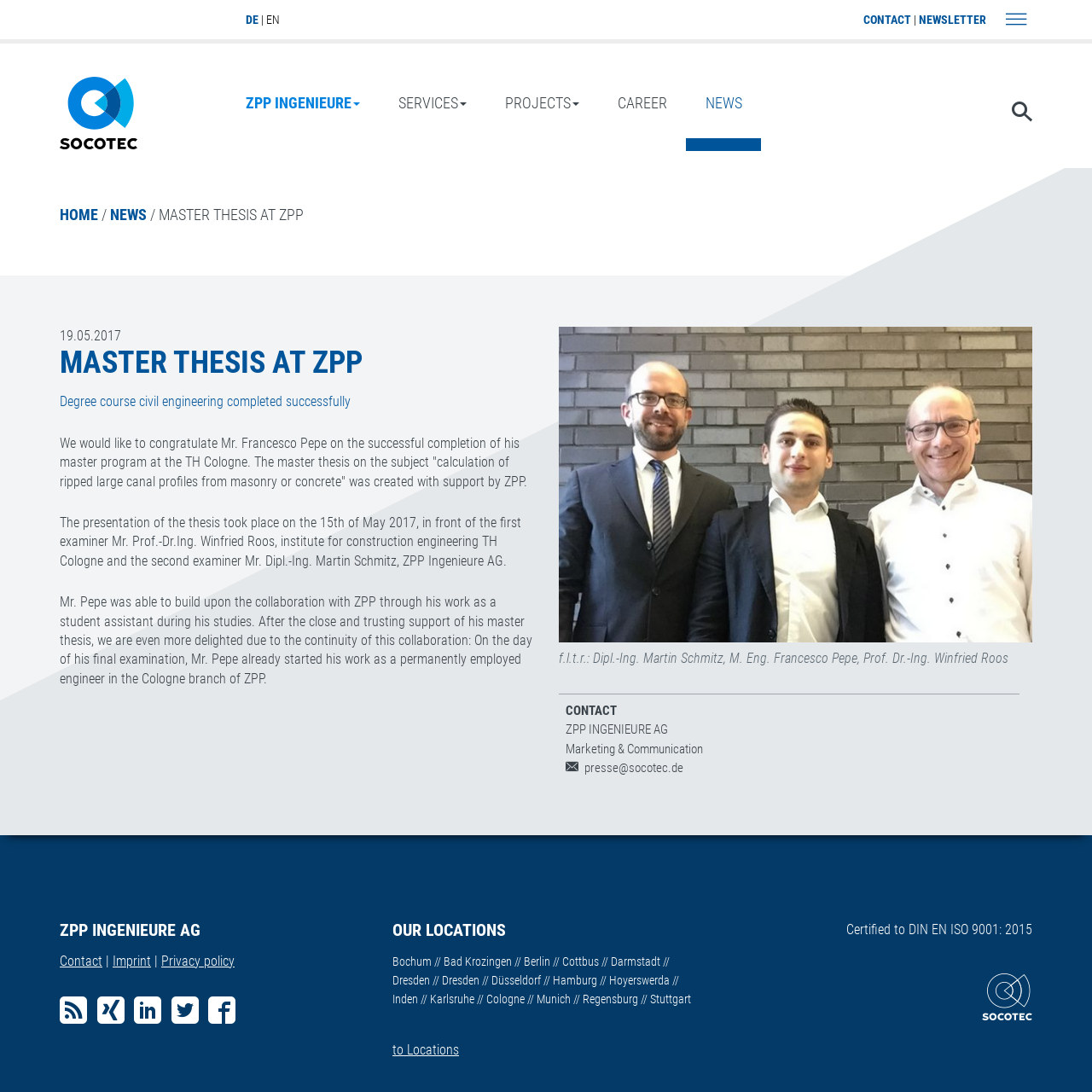Find the bounding box coordinates of the element to click in order to complete this instruction: "View newsletter". The bounding box coordinates must be four float numbers between 0 and 1, denoted as [left, top, right, bottom].

[0.841, 0.012, 0.903, 0.024]